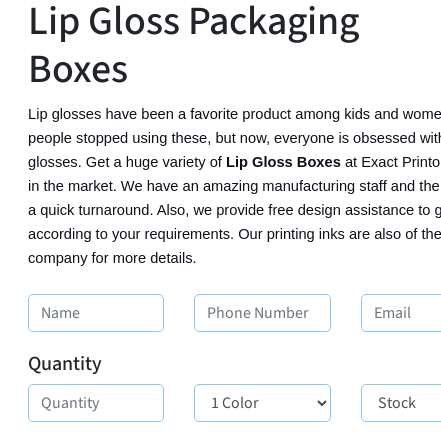What service does Exact Printo offer for free?
Answer the question with a single word or phrase derived from the image.

Design assistance